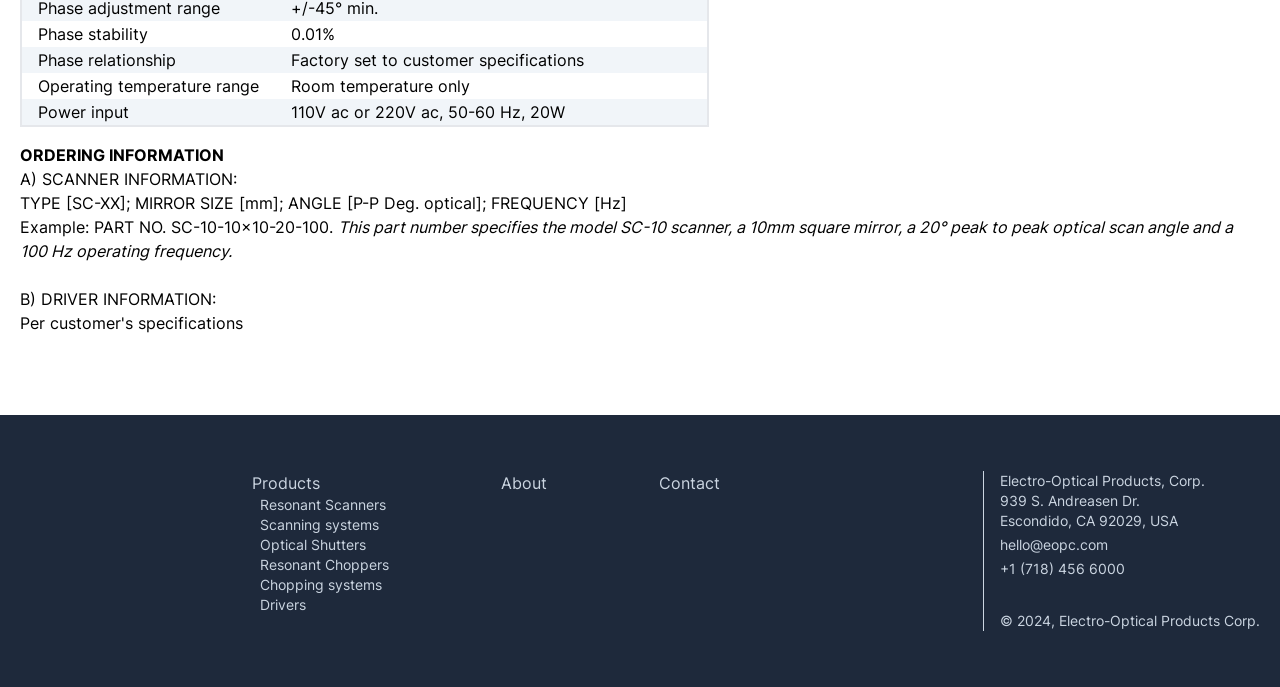Please reply to the following question using a single word or phrase: 
What is the company name mentioned on the webpage?

Electro-Optical Products, Corp.